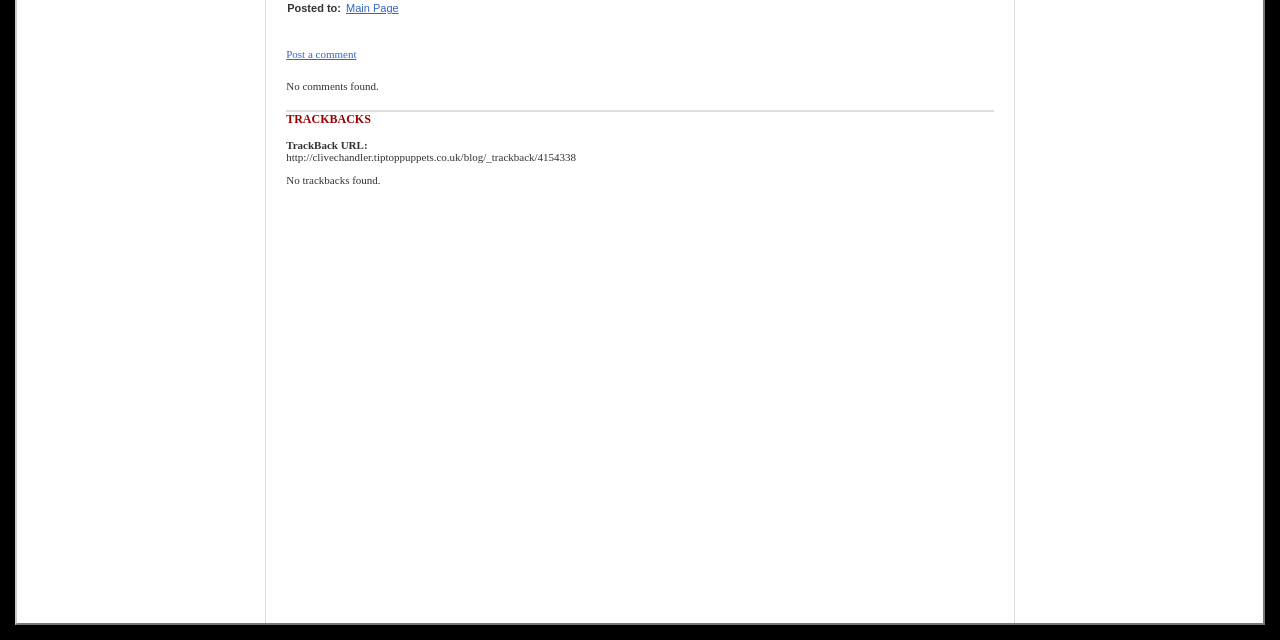Bounding box coordinates are specified in the format (top-left x, top-left y, bottom-right x, bottom-right y). All values are floating point numbers bounded between 0 and 1. Please provide the bounding box coordinate of the region this sentence describes: Main Page

[0.27, 0.003, 0.311, 0.022]